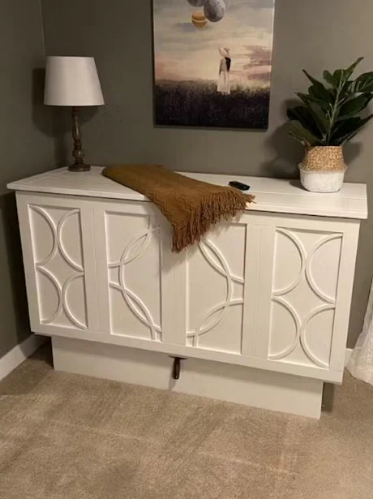What type of plant is on the cabinet?
Based on the image, provide a one-word or brief-phrase response.

small potted plant